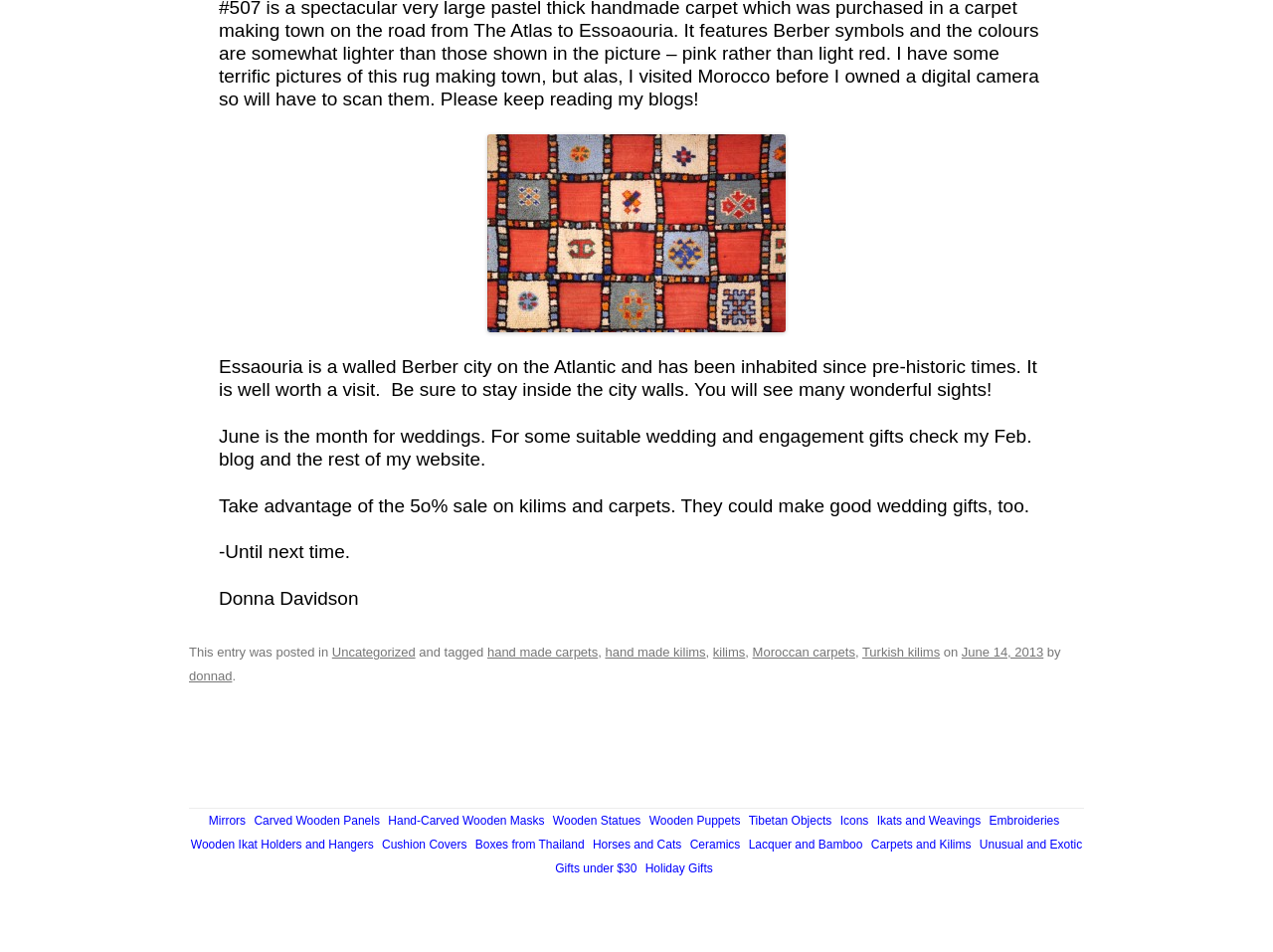What is the city mentioned in the text?
Provide a one-word or short-phrase answer based on the image.

Essaouria